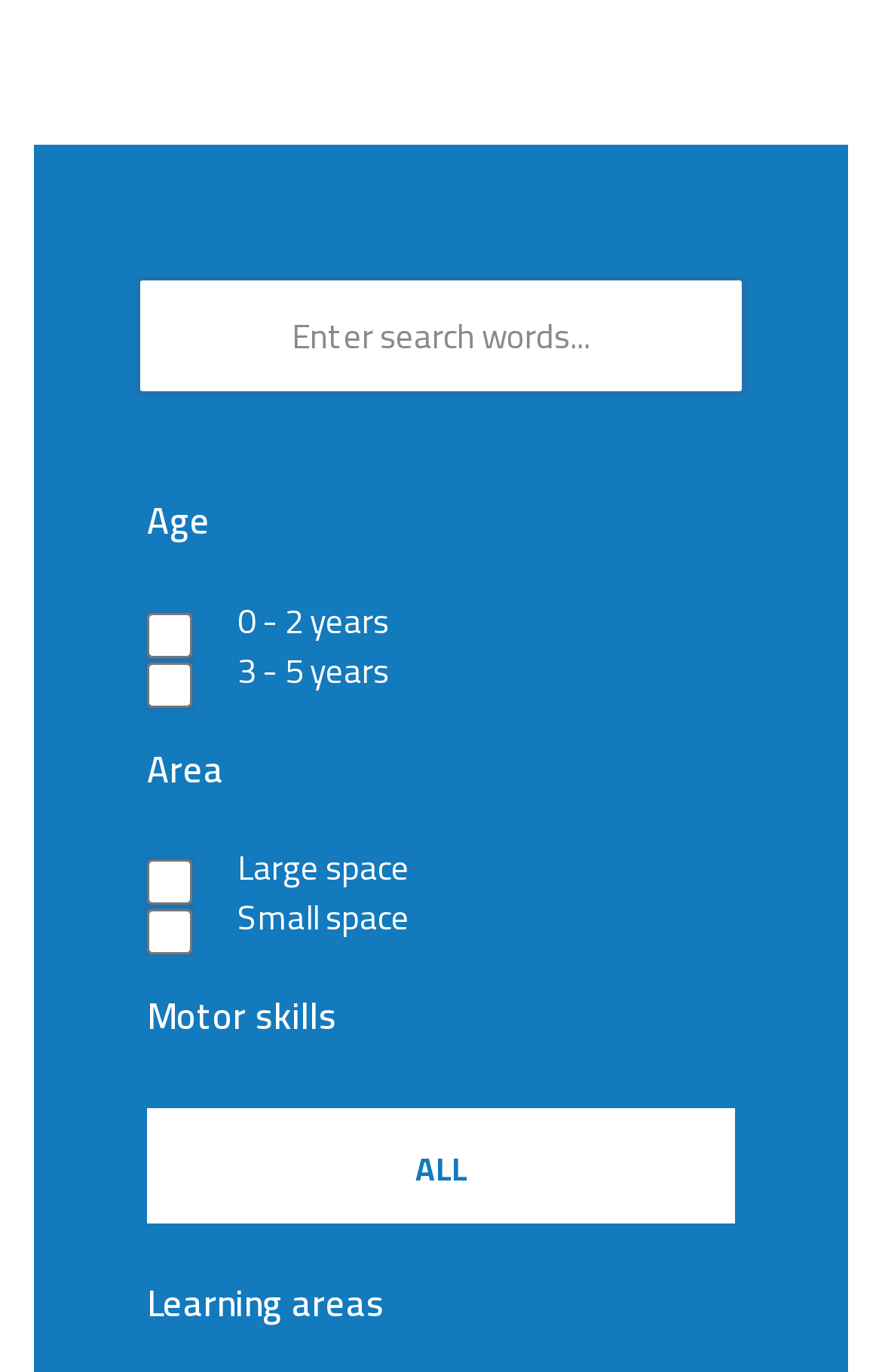Predict the bounding box coordinates of the UI element that matches this description: "parent_node: Large space name="bevegelsesmiljo[]" value="1"". The coordinates should be in the format [left, top, right, bottom] with each value between 0 and 1.

[0.167, 0.627, 0.218, 0.66]